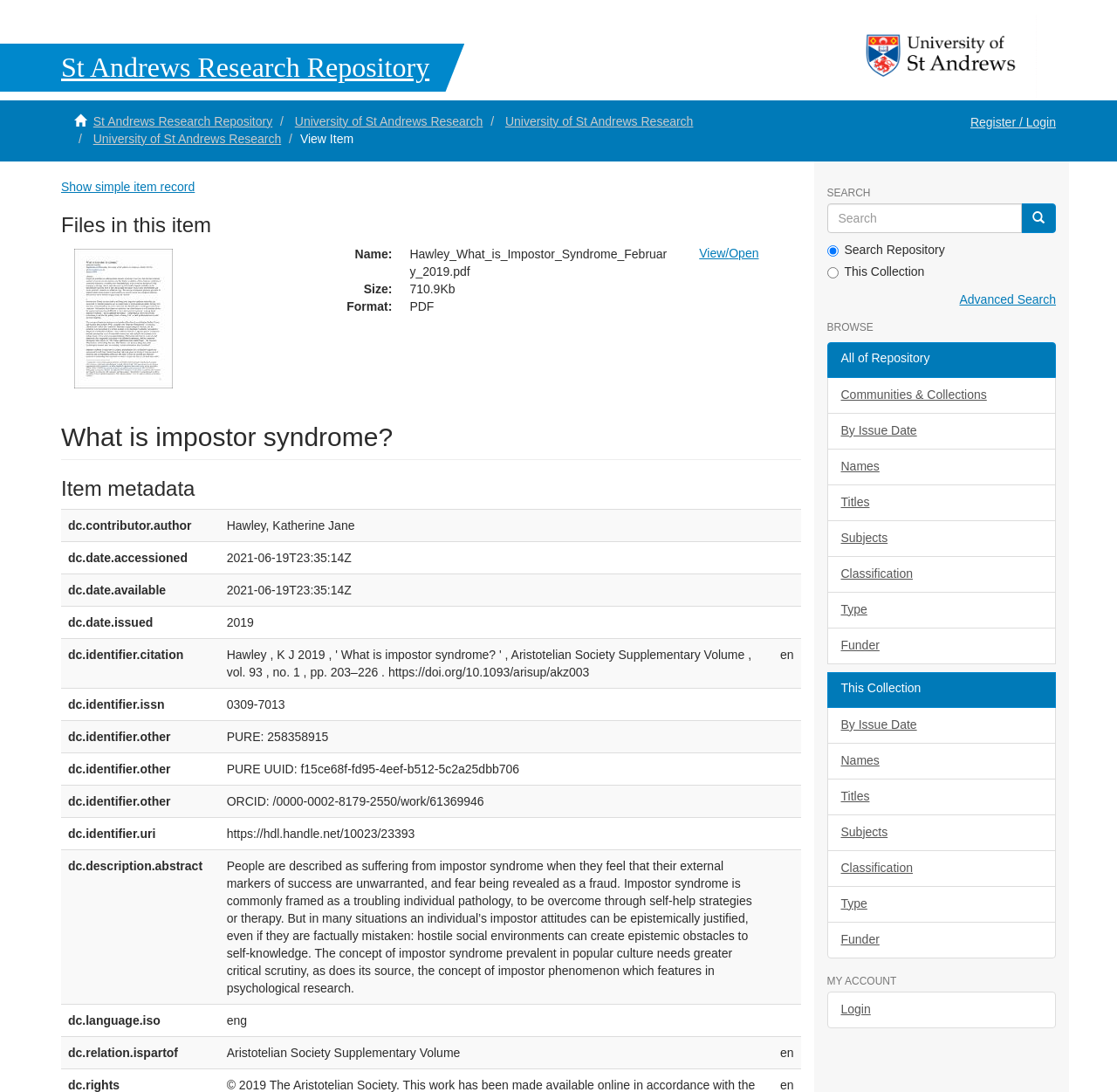Pinpoint the bounding box coordinates of the element to be clicked to execute the instruction: "Register / Login".

[0.857, 0.092, 0.957, 0.132]